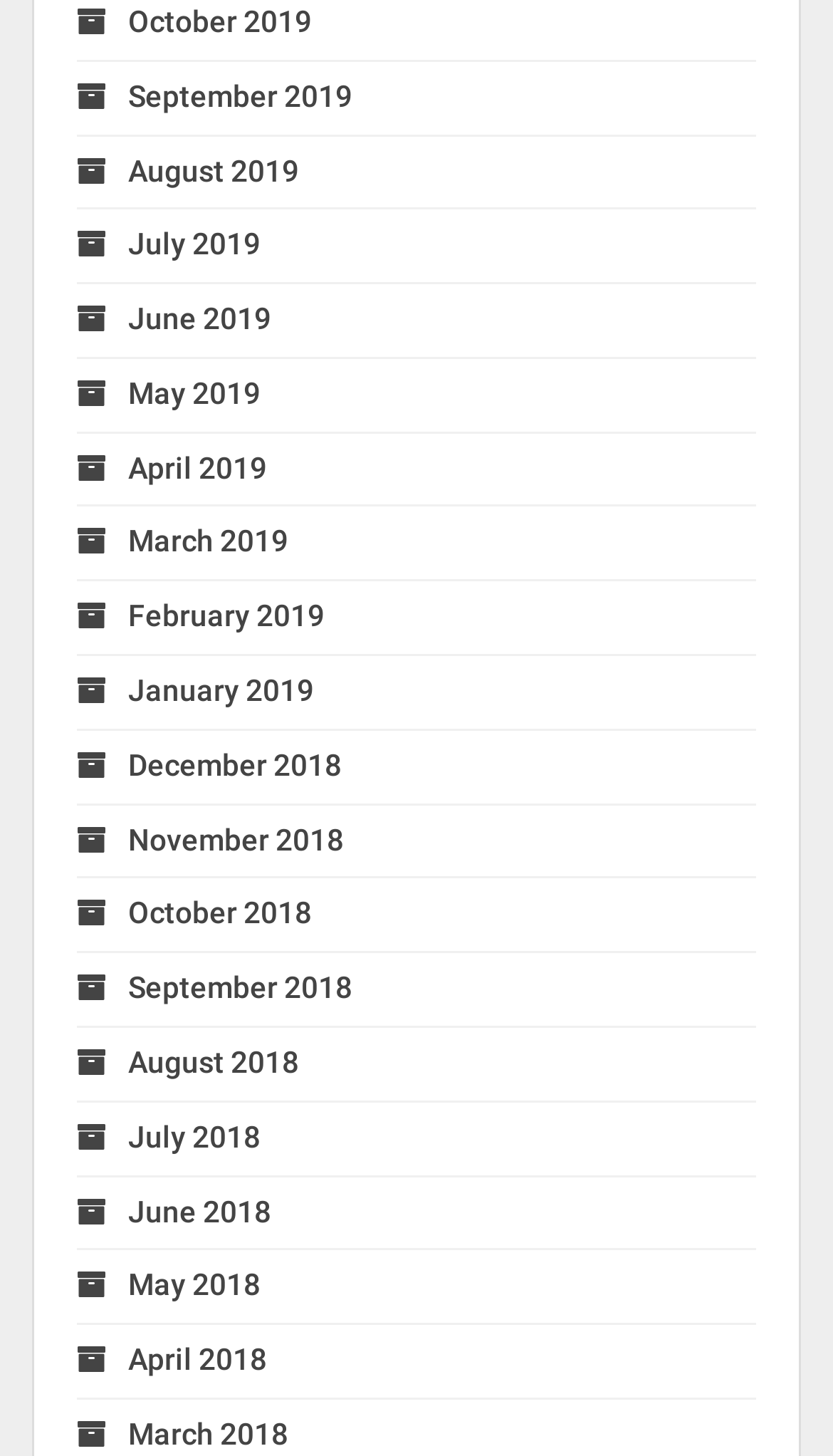What symbol is used before each month?
Identify the answer in the screenshot and reply with a single word or phrase.

